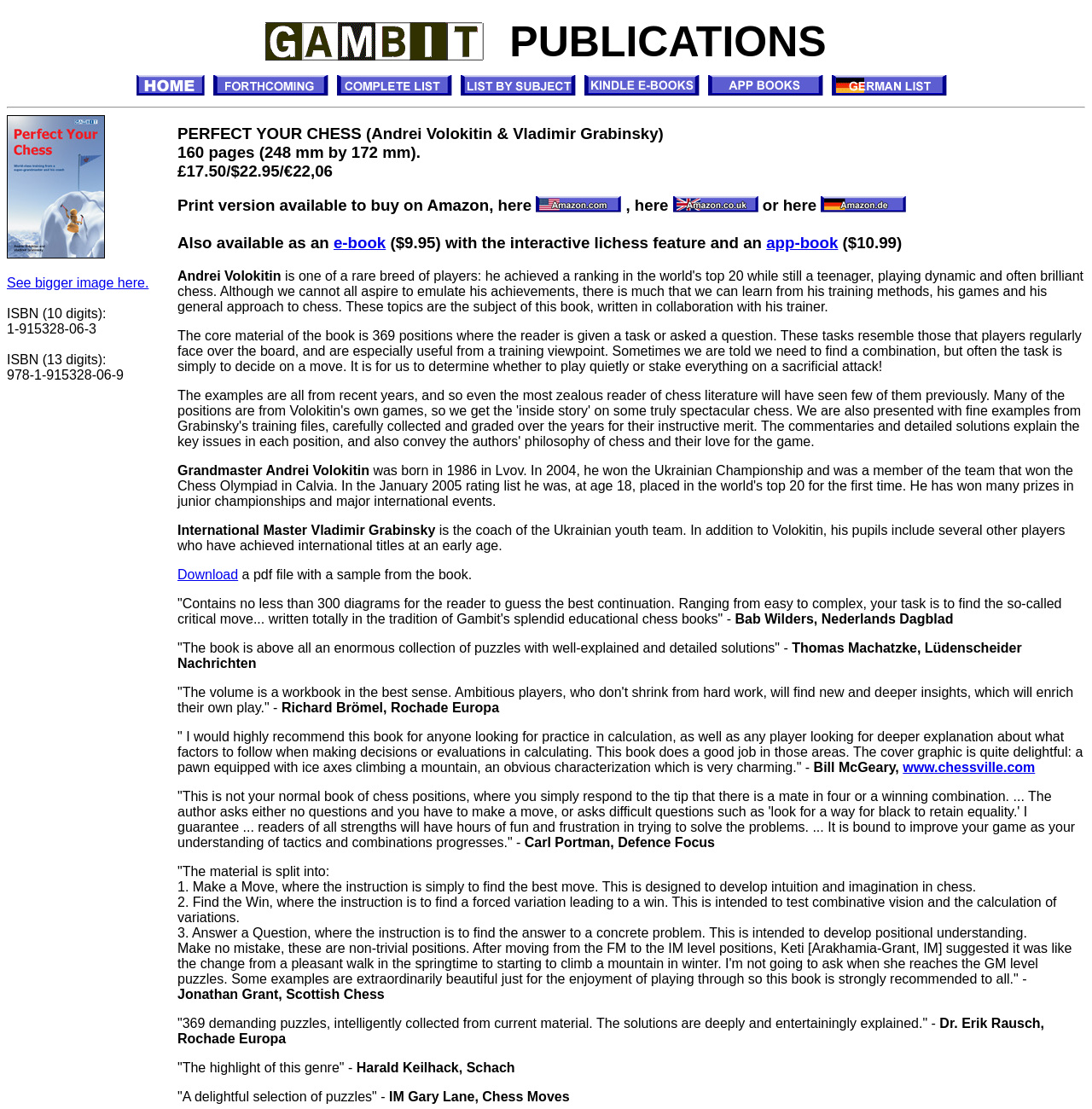Generate an in-depth caption that captures all aspects of the webpage.

This webpage is about a chess publication titled "Perfect Your Chess" by Andrei Volokitin and Vladimir Grabinsky. At the top, there is a logo image of "Gambit" and a text "PUBLICATIONS" next to it. Below that, there are several links to different sections of the website, including "Home", "Forthcoming Titles", "Complete Book List", and more.

On the left side of the page, there is a large image of the book cover, with a link to "See bigger image here" below it. Next to the image, there is a section with the book's details, including its ISBN numbers, price, and availability on Amazon.

The main content of the page is a description of the book, which is a collection of 369 chess positions with tasks or questions for the reader to solve. The book is designed to improve the reader's calculation and decision-making skills. There are quotes from various chess experts and reviewers, praising the book's quality and usefulness.

Below the book description, there are several sections with quotes from reviewers, each with a brief description of the reviewer. These quotes provide more insights into the book's content and its benefits for chess players.

At the bottom of the page, there is a link to download a sample from the book in PDF format. Overall, the webpage provides a detailed overview of the book and its contents, with testimonials from experts and reviewers.